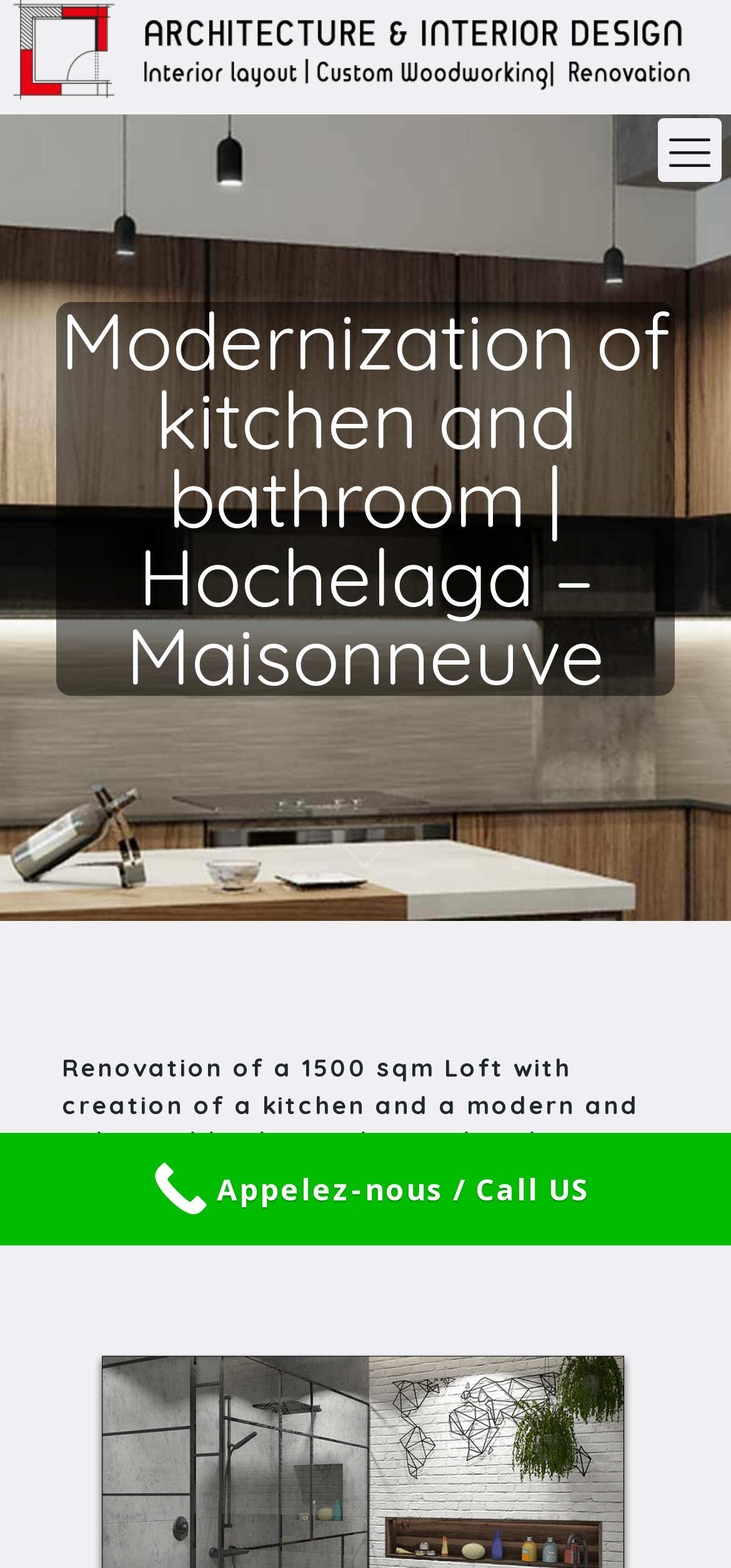Provide an in-depth caption for the webpage.

The webpage is about a Montreal-based interior designer specializing in kitchen and bathroom modernization, particularly in the Hochelaga-Maisonneuve district. 

At the top of the page, there is a logo or brand image with the text "Interior designer montréal 101 design" which serves as a link. Below this, there is a prominent heading that reads "Modernization of kitchen and bathroom | Hochelaga – Maisonneuve". 

To the right of the heading, there is a small "scroll down" icon, which is accompanied by a brief, non-descriptive text. Below this icon, there is a more detailed heading that describes a specific renovation project, involving a 1500 sqm loft with a modern kitchen and industrial bathroom in the Hochelaga-Maisonneuve district.

At the bottom of the page, there is a call-to-action link that reads "Appelez-nous / Call US", which spans the entire width of the page. Additionally, there is a mobile menu link located at the top-right corner of the page.